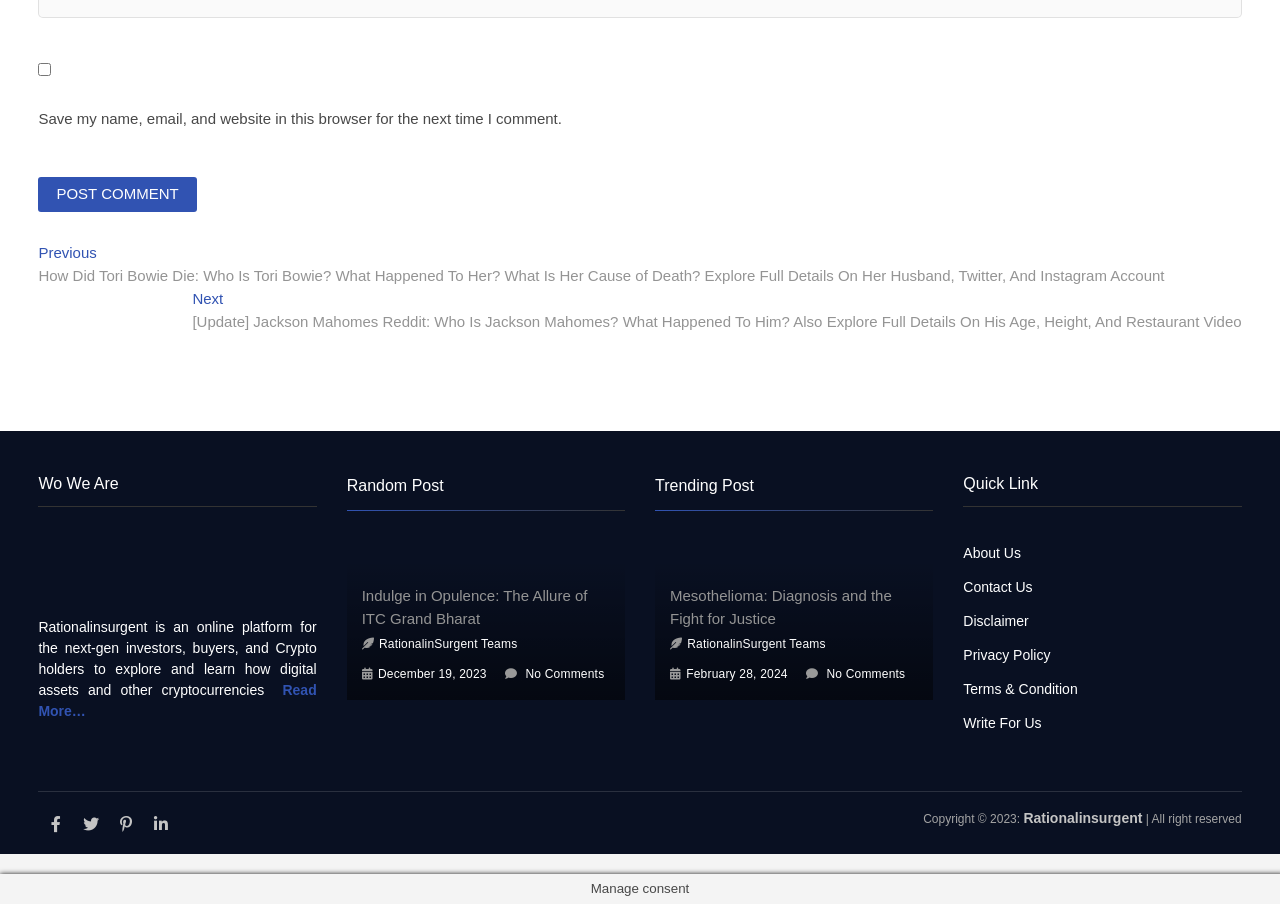Provide the bounding box for the UI element matching this description: "Contact Us".

[0.753, 0.638, 0.97, 0.662]